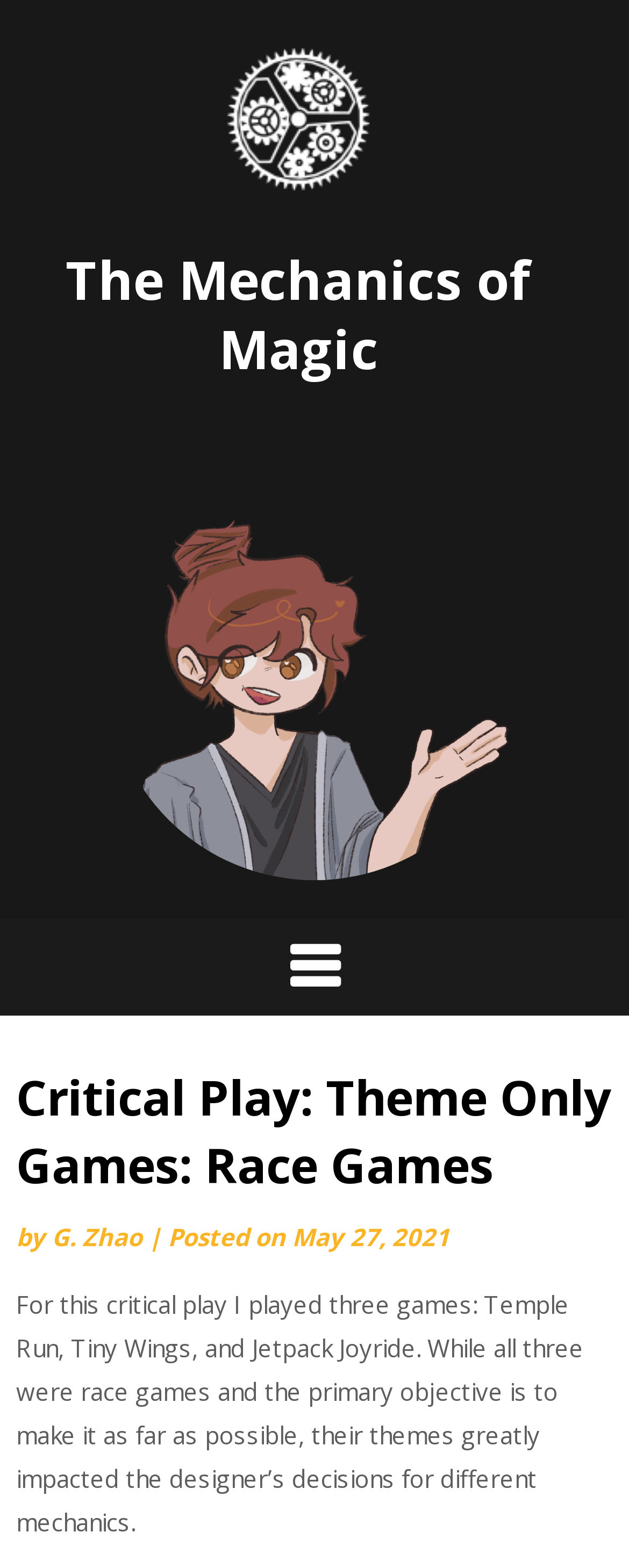What is the primary objective of the three games mentioned?
Based on the content of the image, thoroughly explain and answer the question.

The primary objective of the three games mentioned can be found in the first paragraph of the article, where it says 'While all three were race games and the primary objective is to make it as far as possible...'. This information is located in the main content section of the webpage.